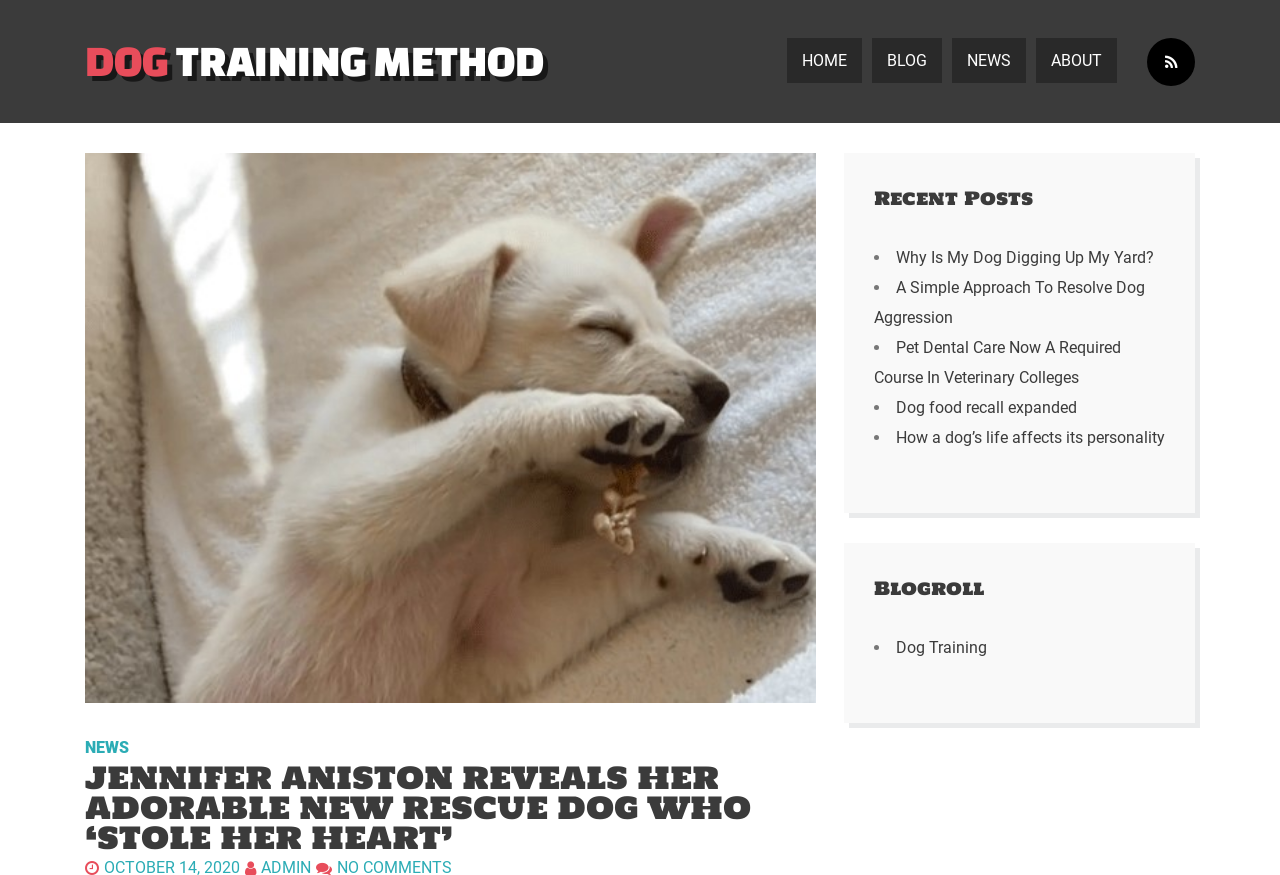Give a concise answer using one word or a phrase to the following question:
What is the title of the recent post with the longest title?

Pet Dental Care Now A Required Course In Veterinary Colleges